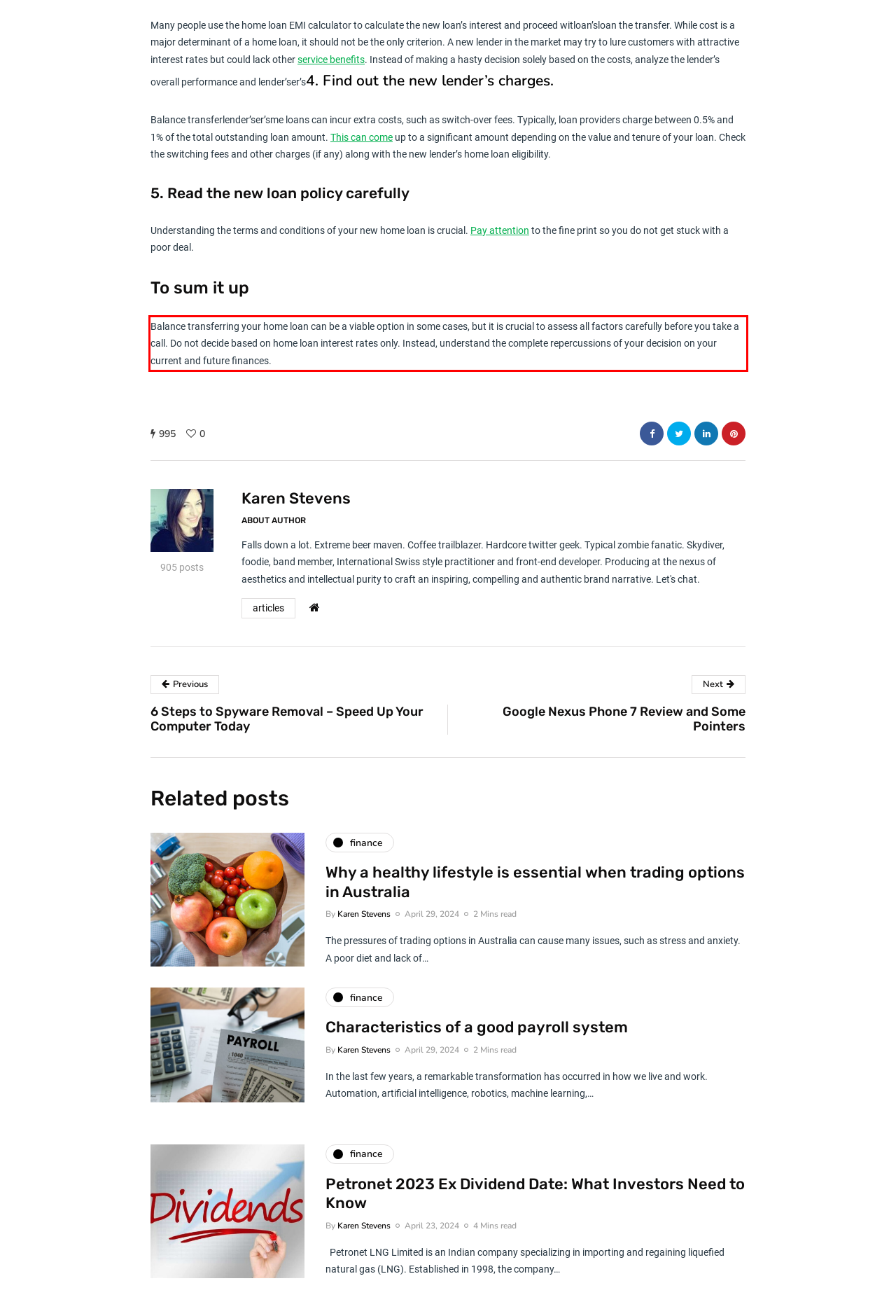Identify the text within the red bounding box on the webpage screenshot and generate the extracted text content.

Balance transferring your home loan can be a viable option in some cases, but it is crucial to assess all factors carefully before you take a call. Do not decide based on home loan interest rates only. Instead, understand the complete repercussions of your decision on your current and future finances.